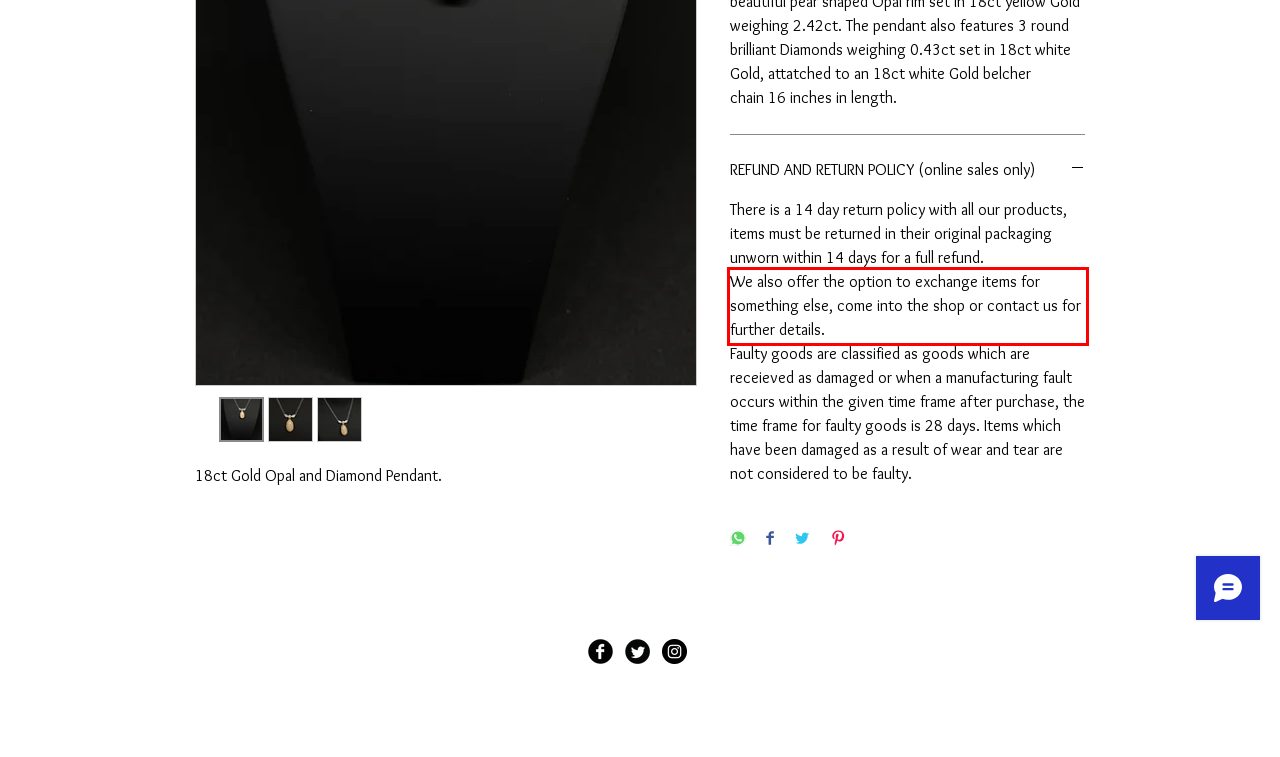Analyze the webpage screenshot and use OCR to recognize the text content in the red bounding box.

We also offer the option to exchange items for something else, come into the shop or contact us for further details.